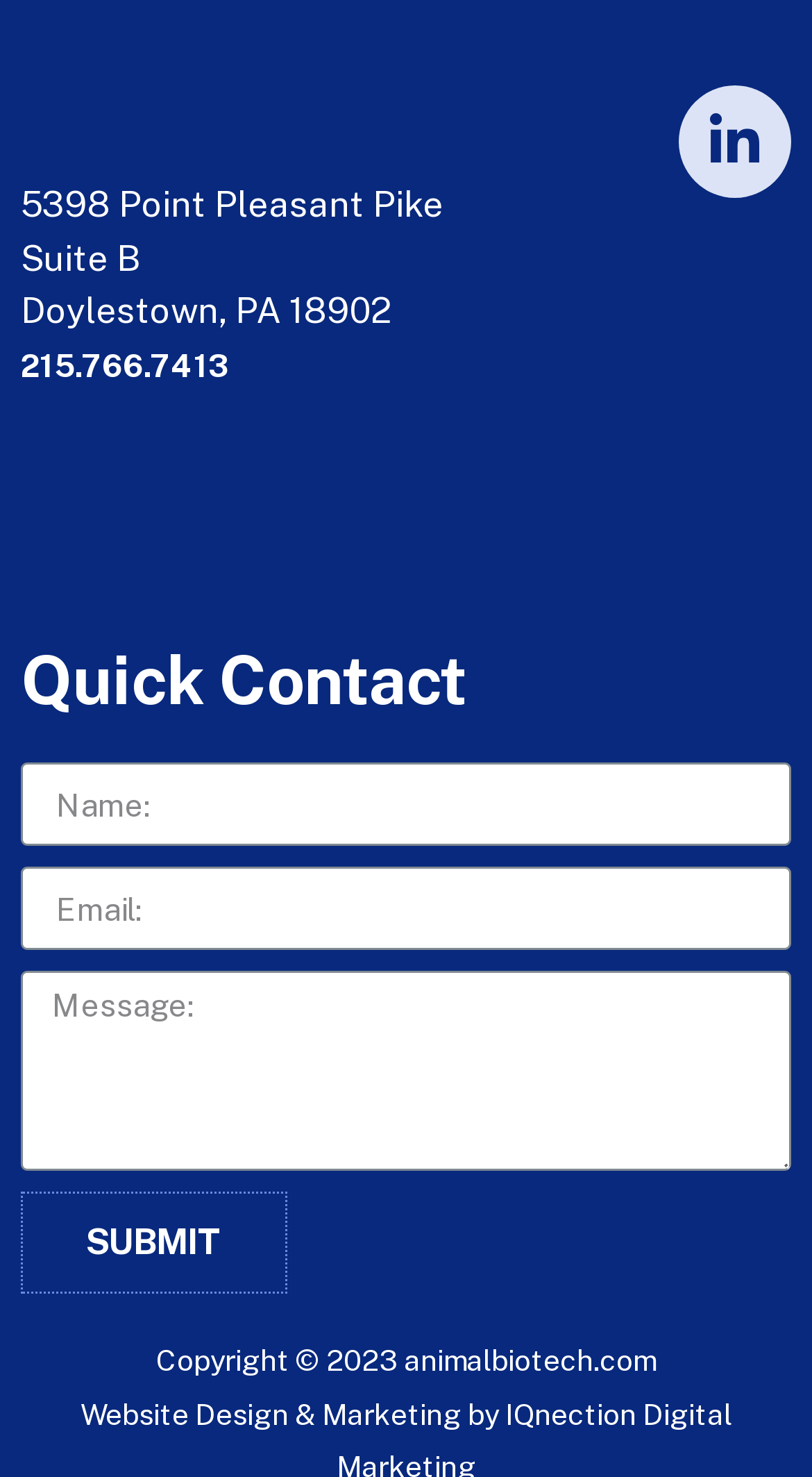What is the company's address?
Examine the image and give a concise answer in one word or a short phrase.

5398 Point Pleasant Pike, Suite B, Doylestown, PA 18902